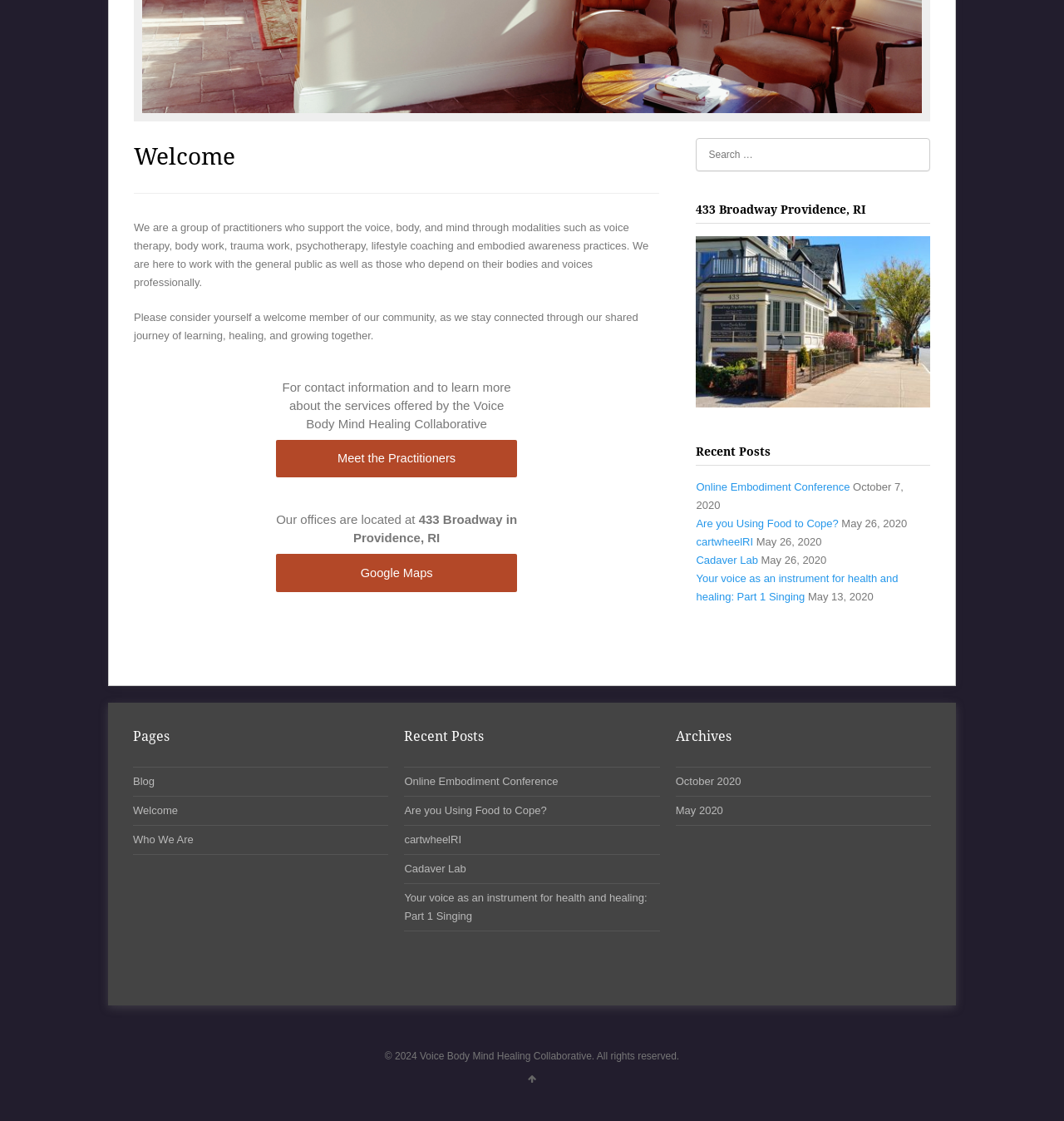Bounding box coordinates should be in the format (top-left x, top-left y, bottom-right x, bottom-right y) and all values should be floating point numbers between 0 and 1. Determine the bounding box coordinate for the UI element described as: Google Maps

[0.259, 0.494, 0.486, 0.528]